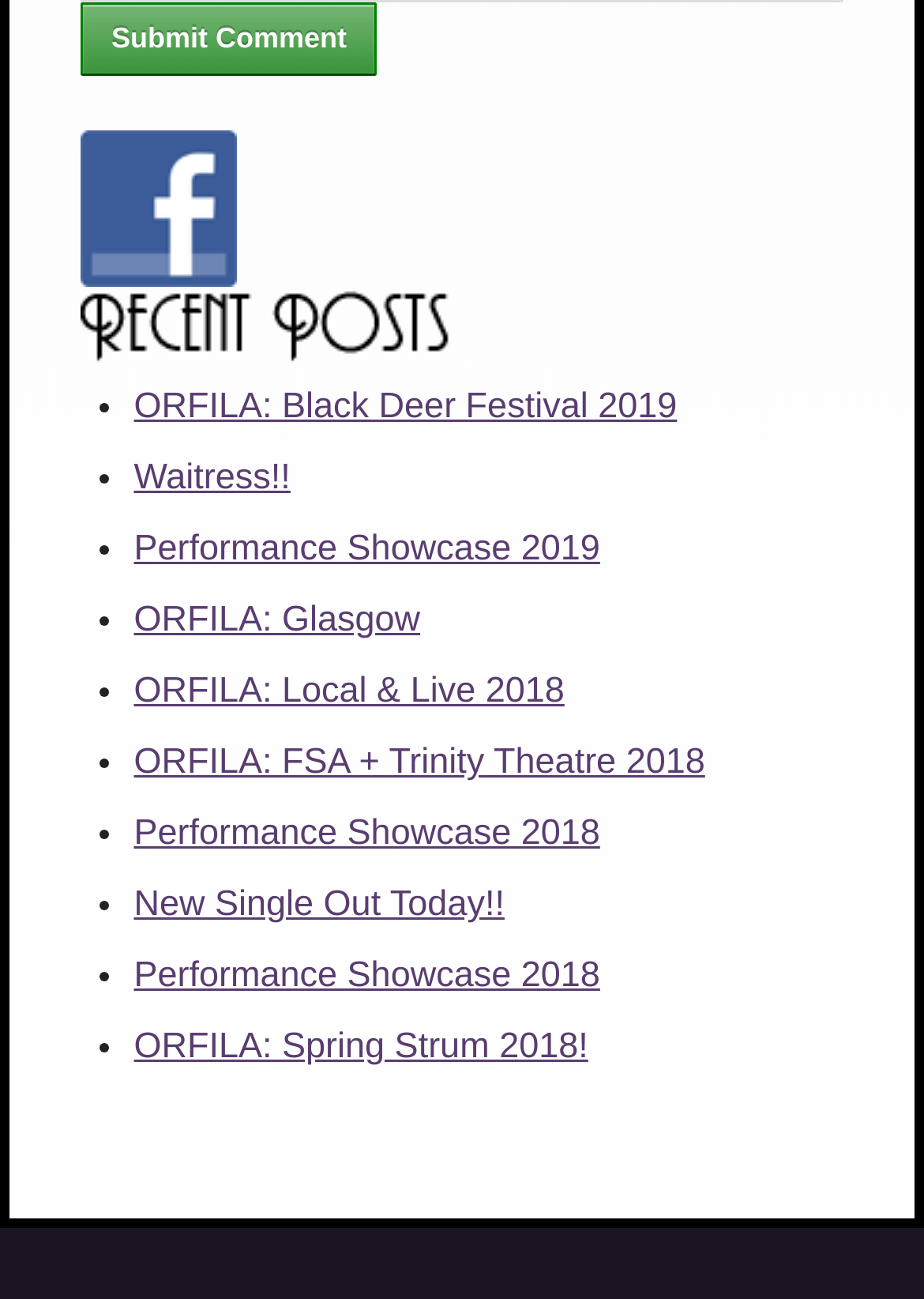Find the bounding box coordinates of the element's region that should be clicked in order to follow the given instruction: "Click the logo". The coordinates should consist of four float numbers between 0 and 1, i.e., [left, top, right, bottom].

None